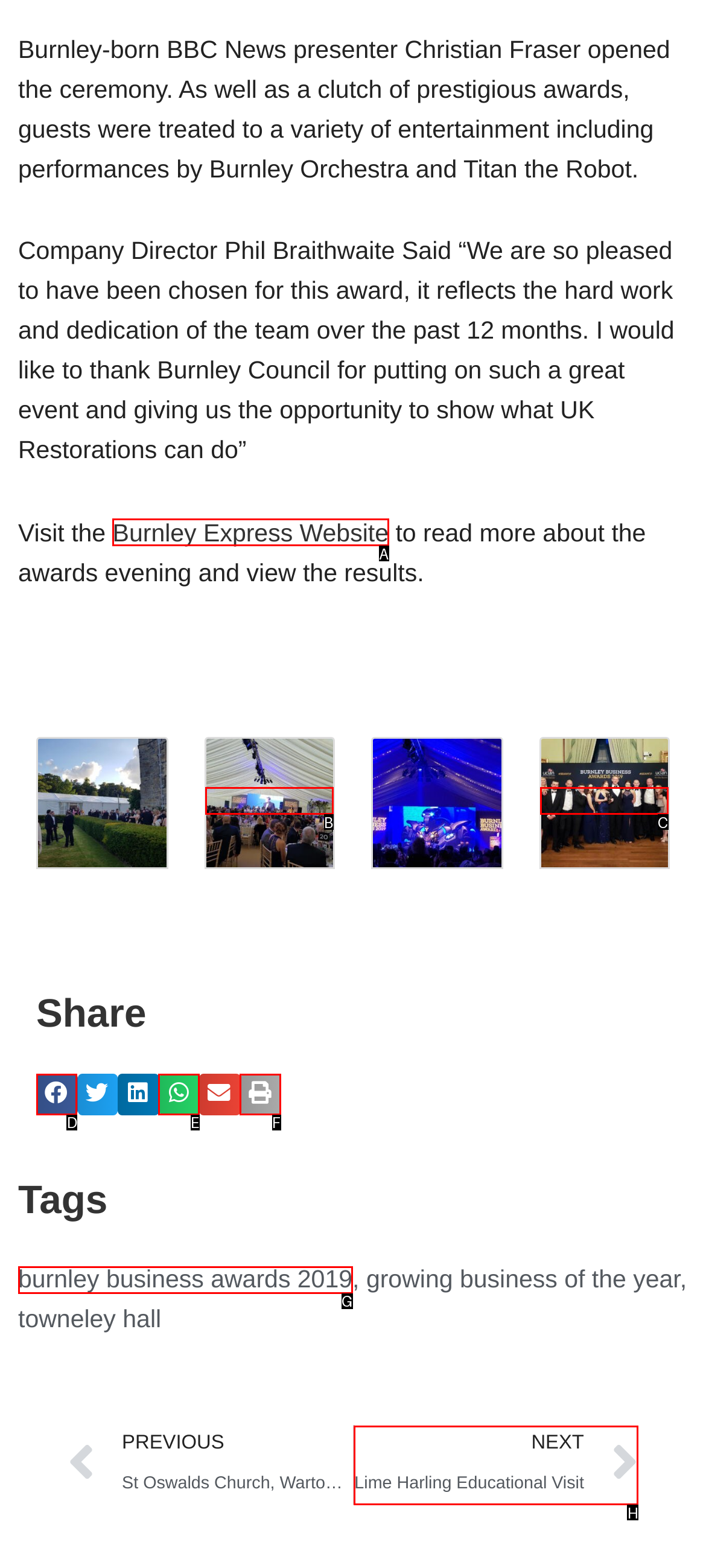Identify which HTML element matches the description: alt="Burnley Business Awards". Answer with the correct option's letter.

C